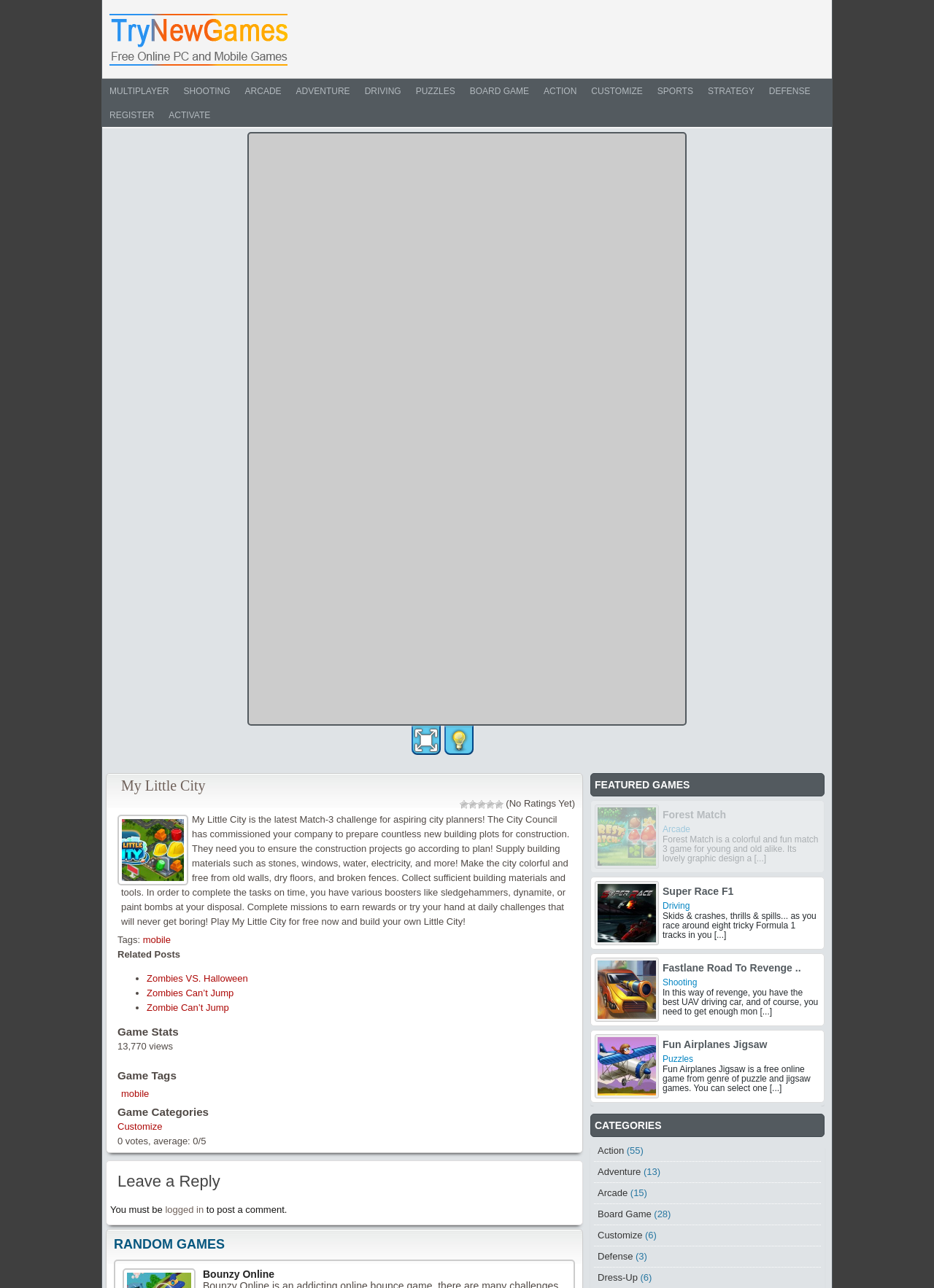Please provide a short answer using a single word or phrase for the question:
What is the category of the game 'Zombies VS. Halloween'?

Not specified